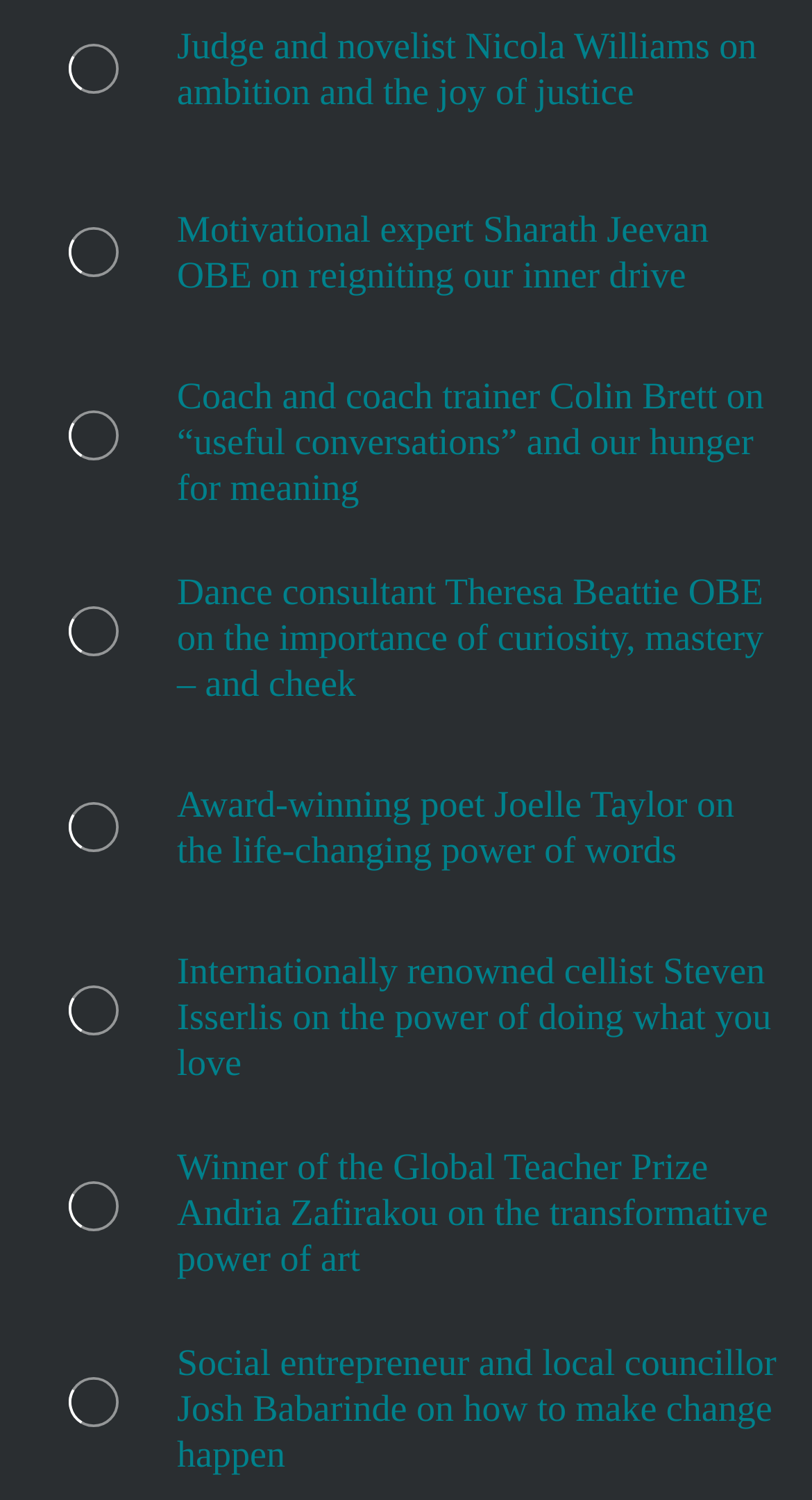Provide a brief response to the question below using a single word or phrase: 
What is the topic of the conversation with Nicola Williams?

ambition and justice